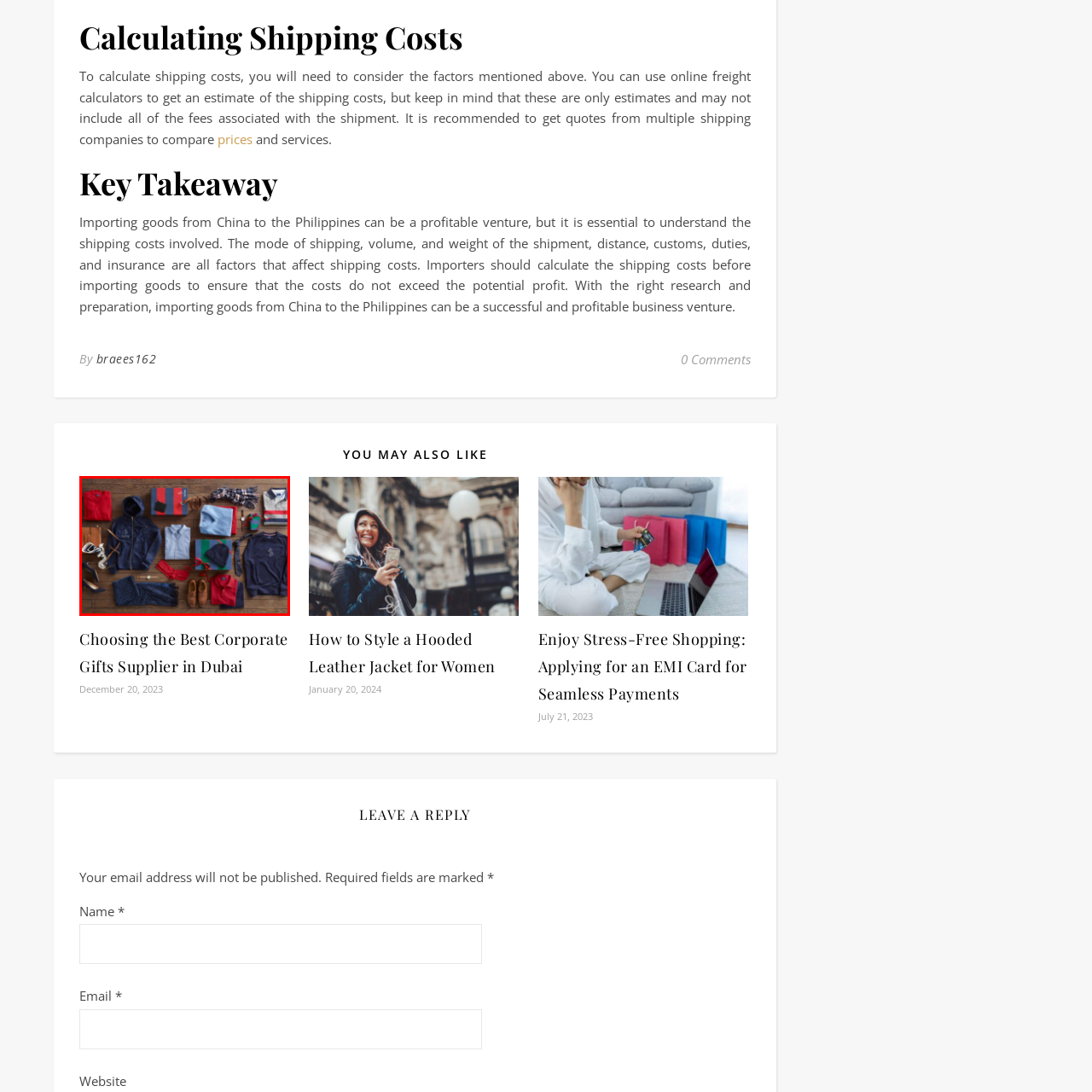Provide a detailed account of the visual content within the red-outlined section of the image.

This vibrant image showcases an assortment of stylish clothing and accessories laid out thoughtfully on a wooden surface. Prominent items include a cozy navy hoodie, a light blue shirt, and a striking red knit item, possibly a scarf or sweater. Complementing the apparel are various accessories such as a pair of elegant high-heeled shoes, a brown handbag, and a colorful plaid shirt. The arrangement is visually appealing, featuring a mix of textures and colors, with items neatly placed beside beautifully wrapped gift boxes in shades of red and green, hinting at a festive or gifting theme. This collection captures a blend of casual and chic styles, perfect for refreshing one's wardrobe or considering as thoughtful gifts.